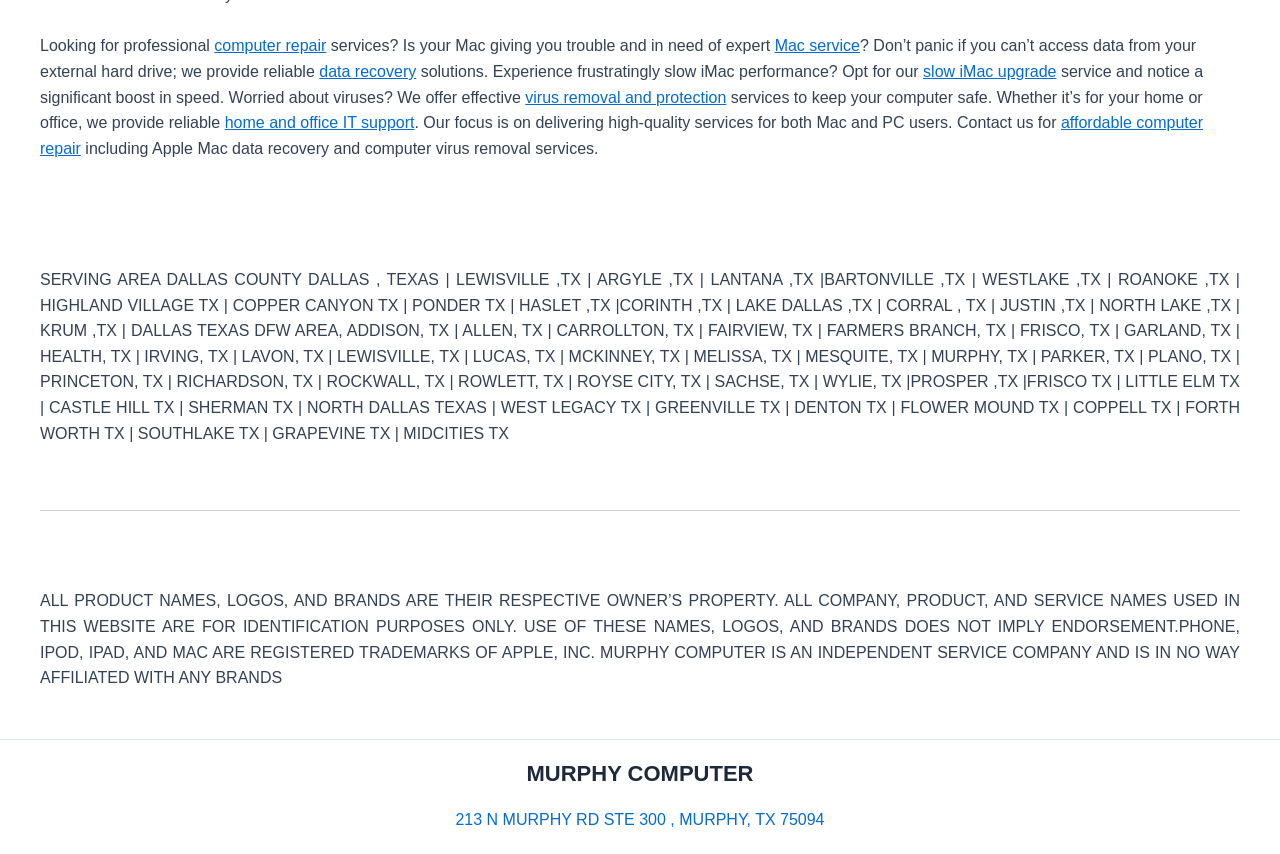Respond to the following question with a brief word or phrase:
What type of devices are mentioned on the webpage?

Mac, PC, iMac